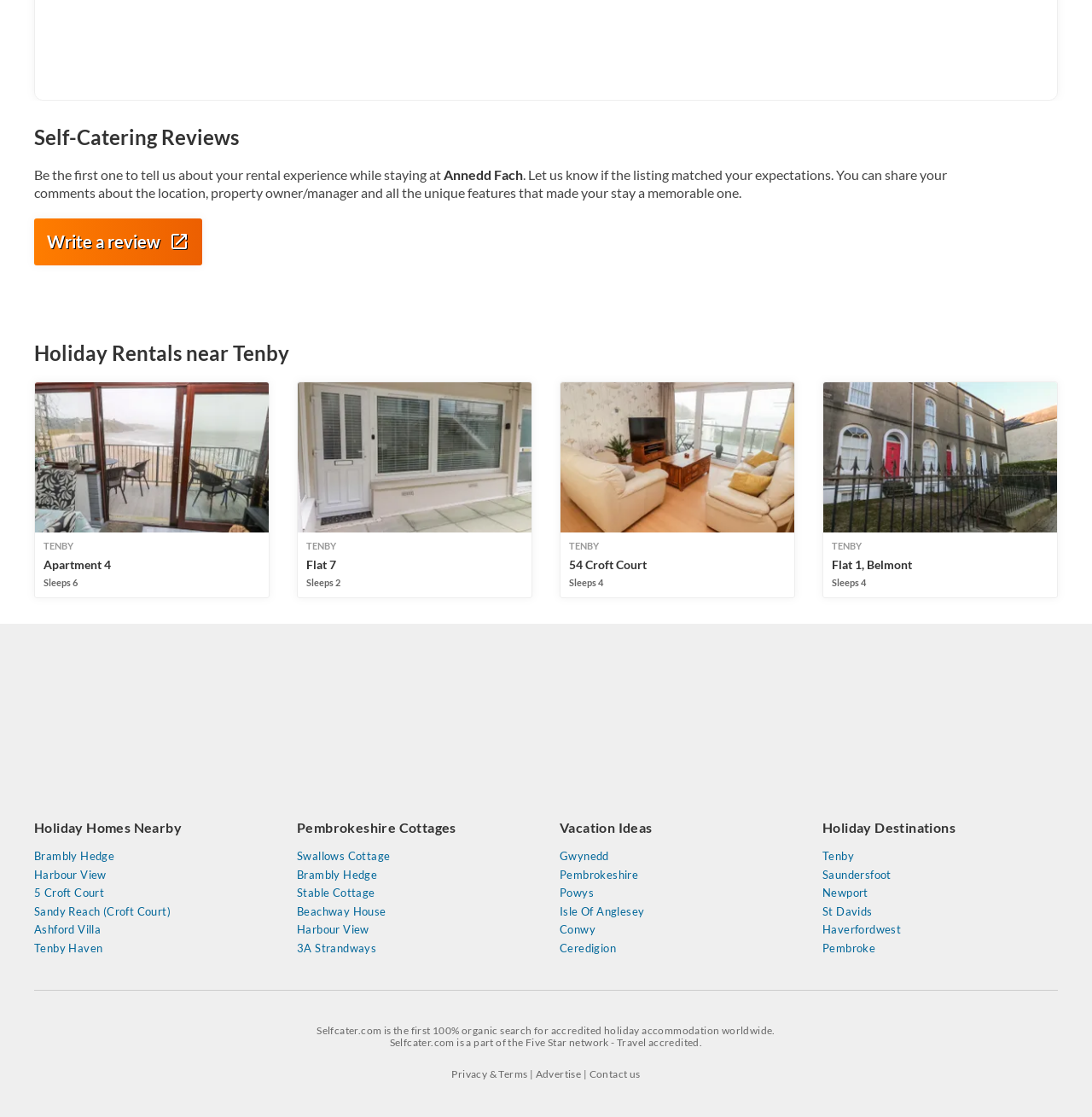Determine the bounding box coordinates of the target area to click to execute the following instruction: "Write a review."

[0.031, 0.195, 0.185, 0.237]